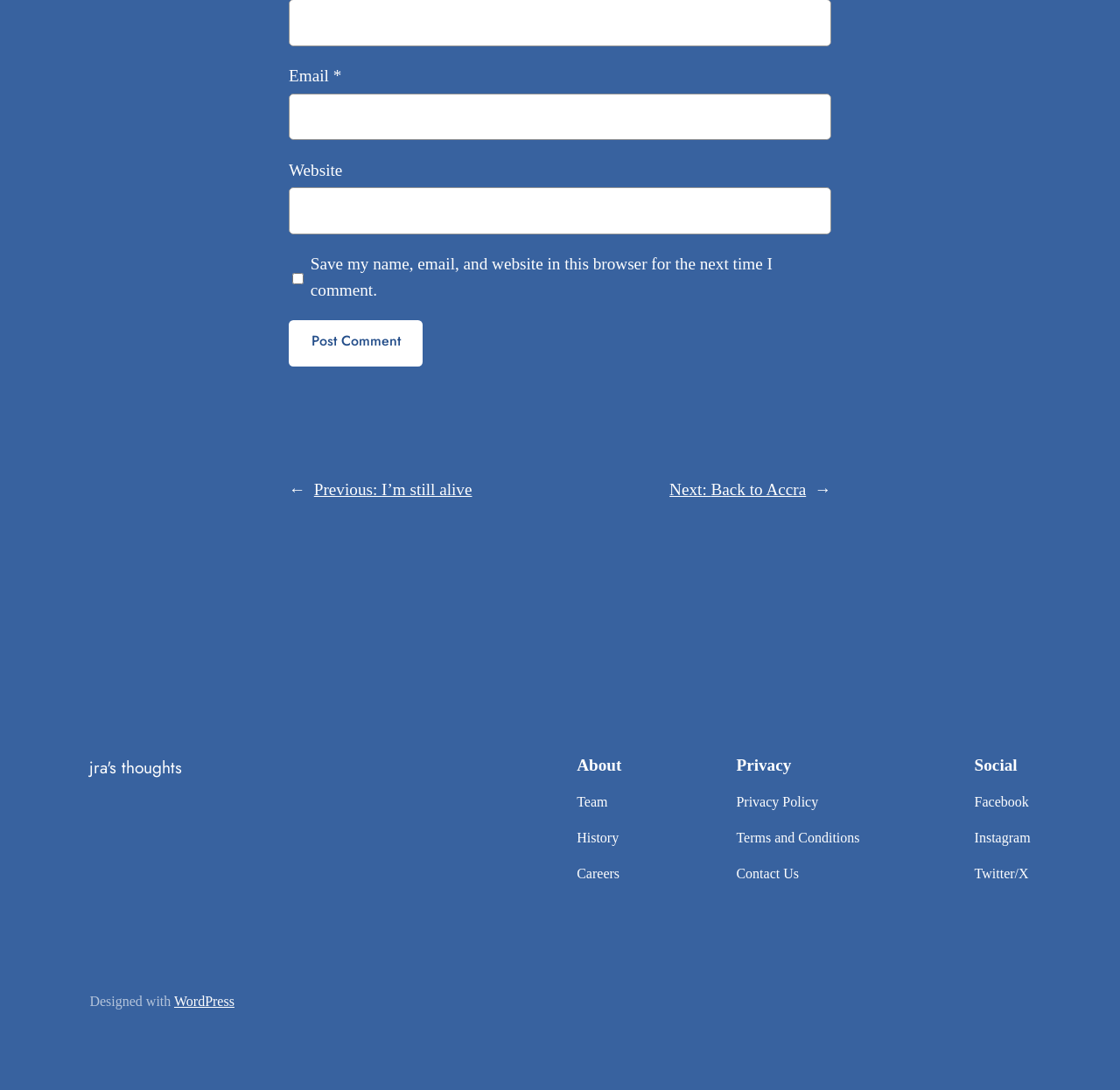Pinpoint the bounding box coordinates of the area that must be clicked to complete this instruction: "Visit previous post".

[0.28, 0.441, 0.421, 0.458]